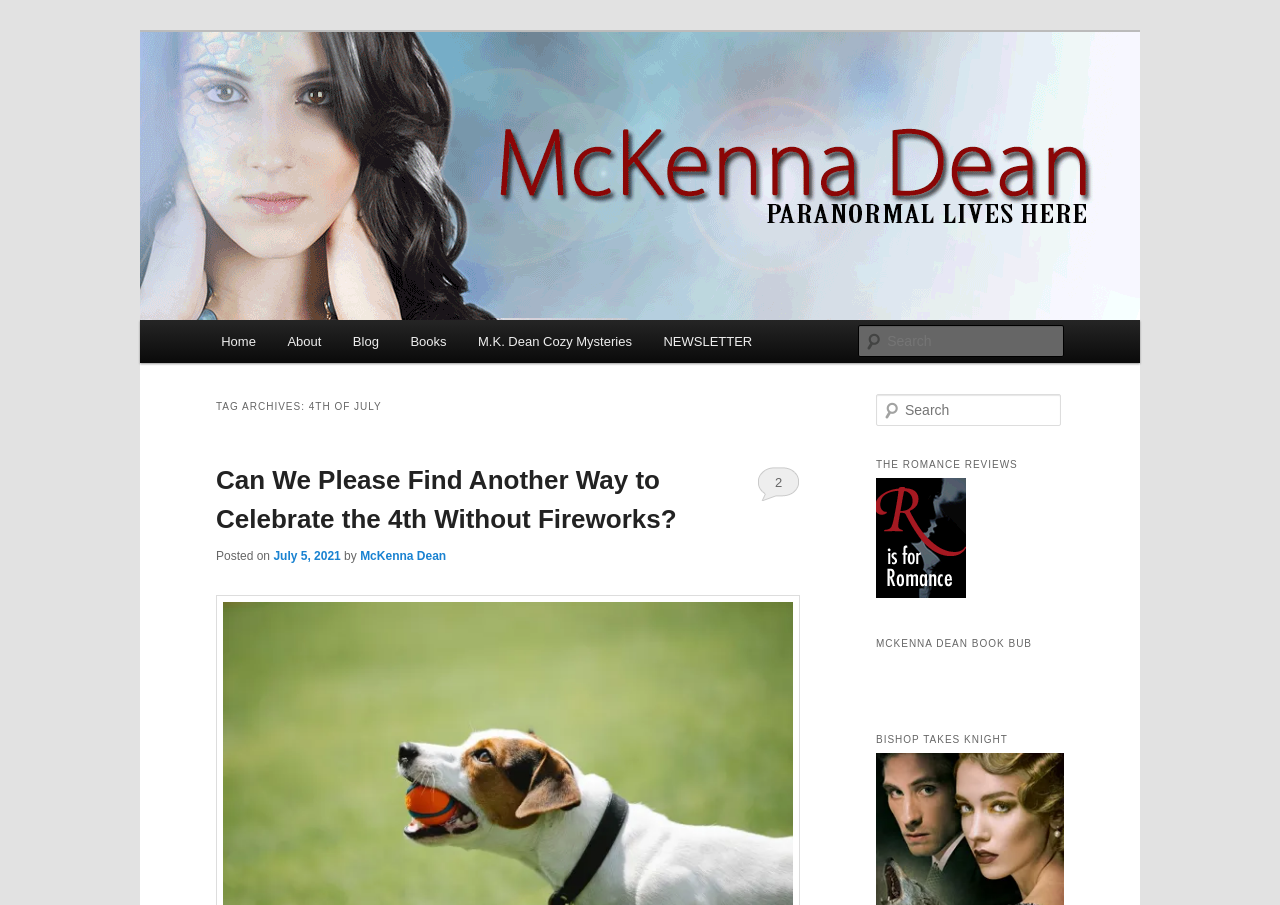Provide a brief response in the form of a single word or phrase:
How many comments are there on the blog post?

2